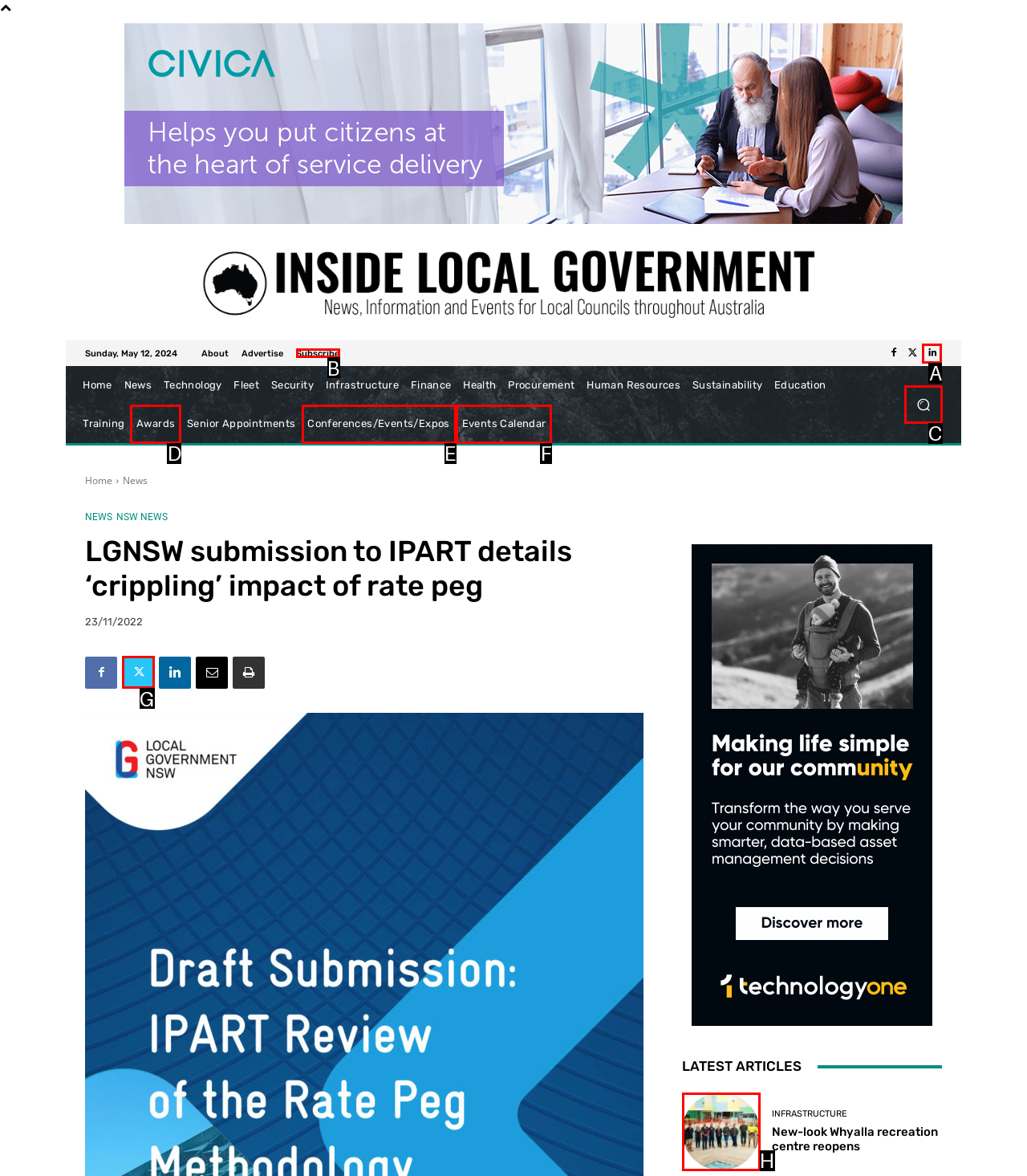Select the letter that corresponds to the UI element described as: title="New-look Whyalla recreation centre reopens"
Answer by providing the letter from the given choices.

H